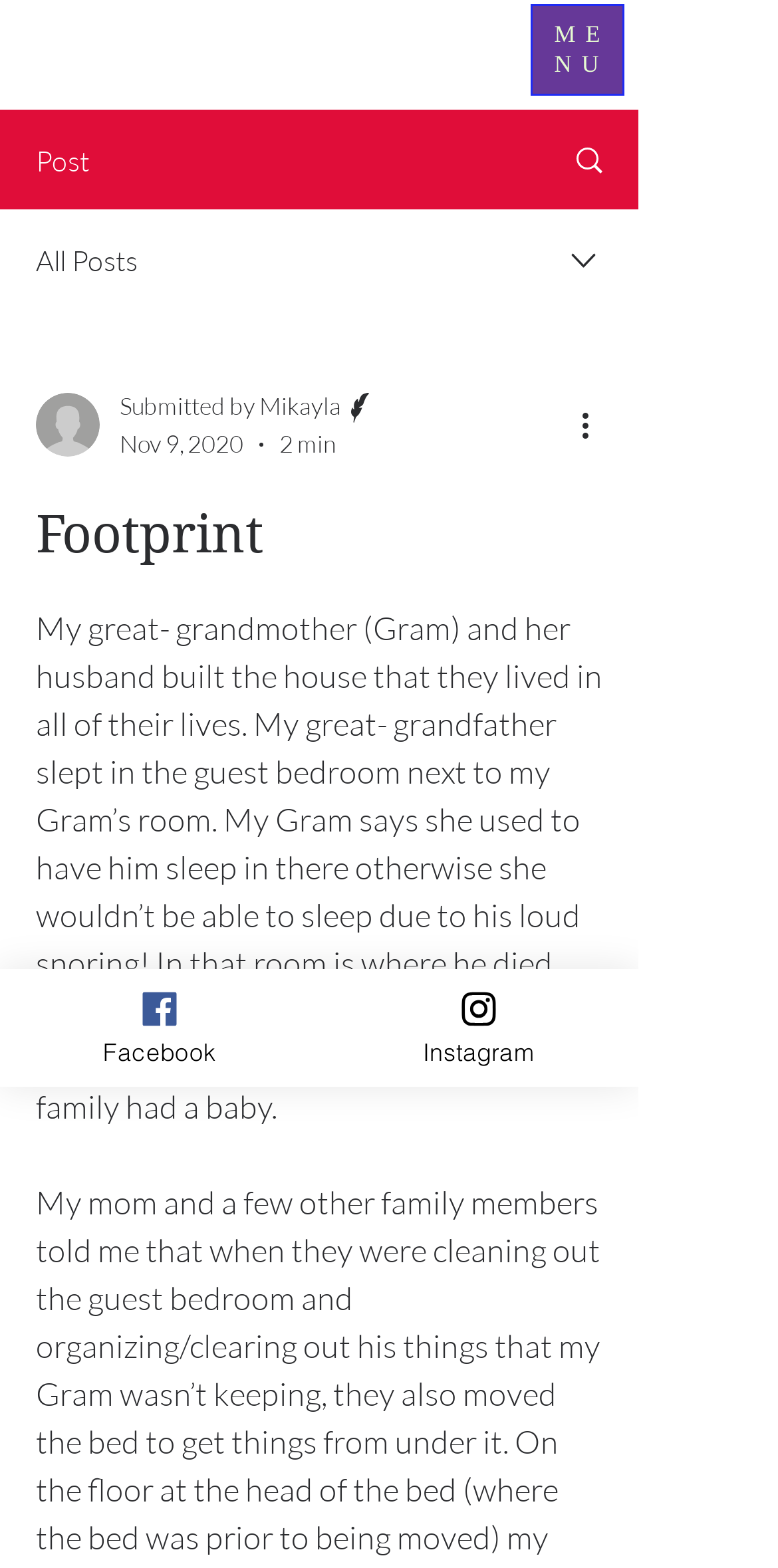Please find the bounding box coordinates of the element that must be clicked to perform the given instruction: "View post". The coordinates should be four float numbers from 0 to 1, i.e., [left, top, right, bottom].

[0.046, 0.091, 0.115, 0.113]